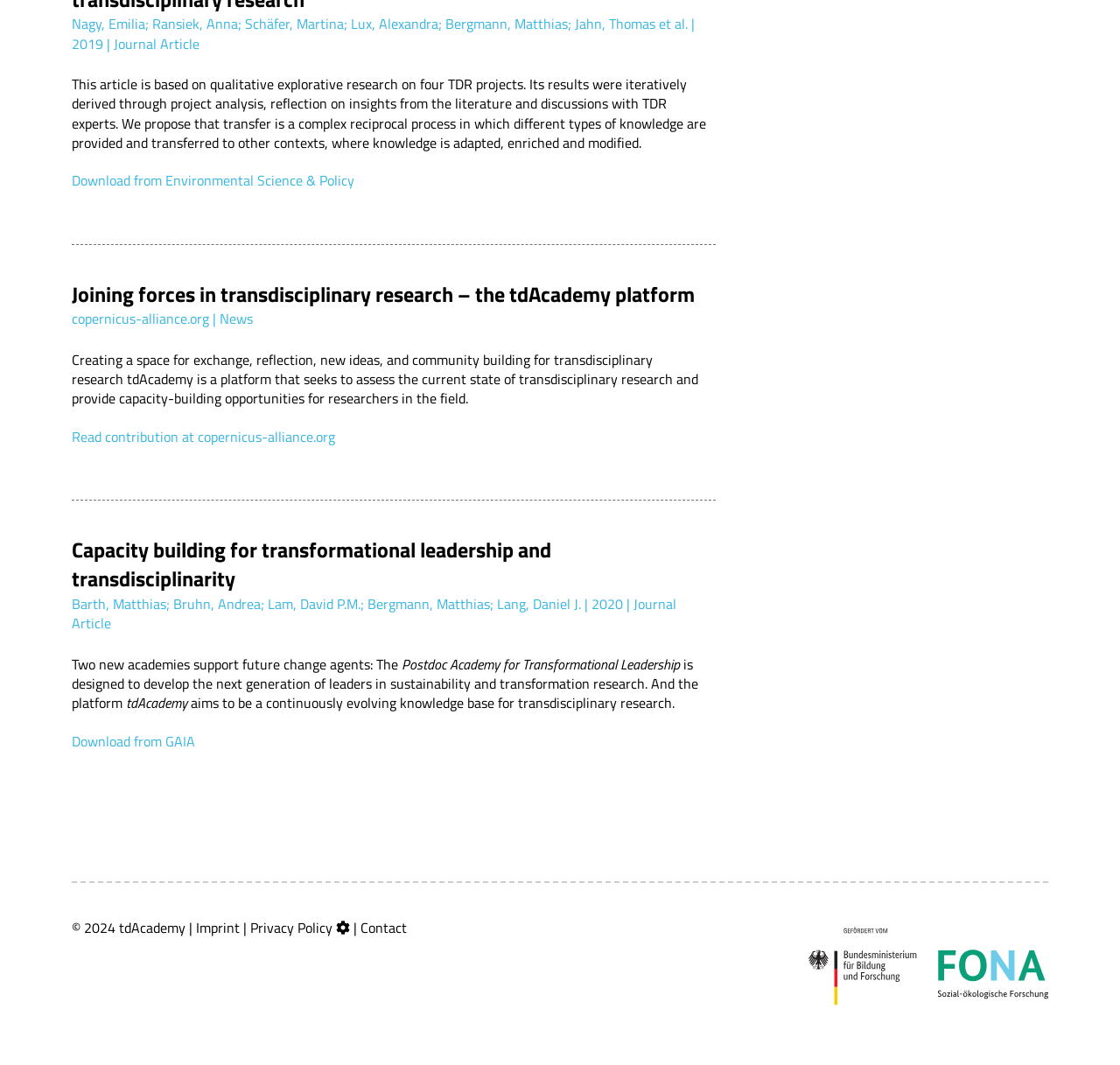Please identify the bounding box coordinates of the area I need to click to accomplish the following instruction: "Download the article from GAIA".

[0.064, 0.686, 0.174, 0.706]